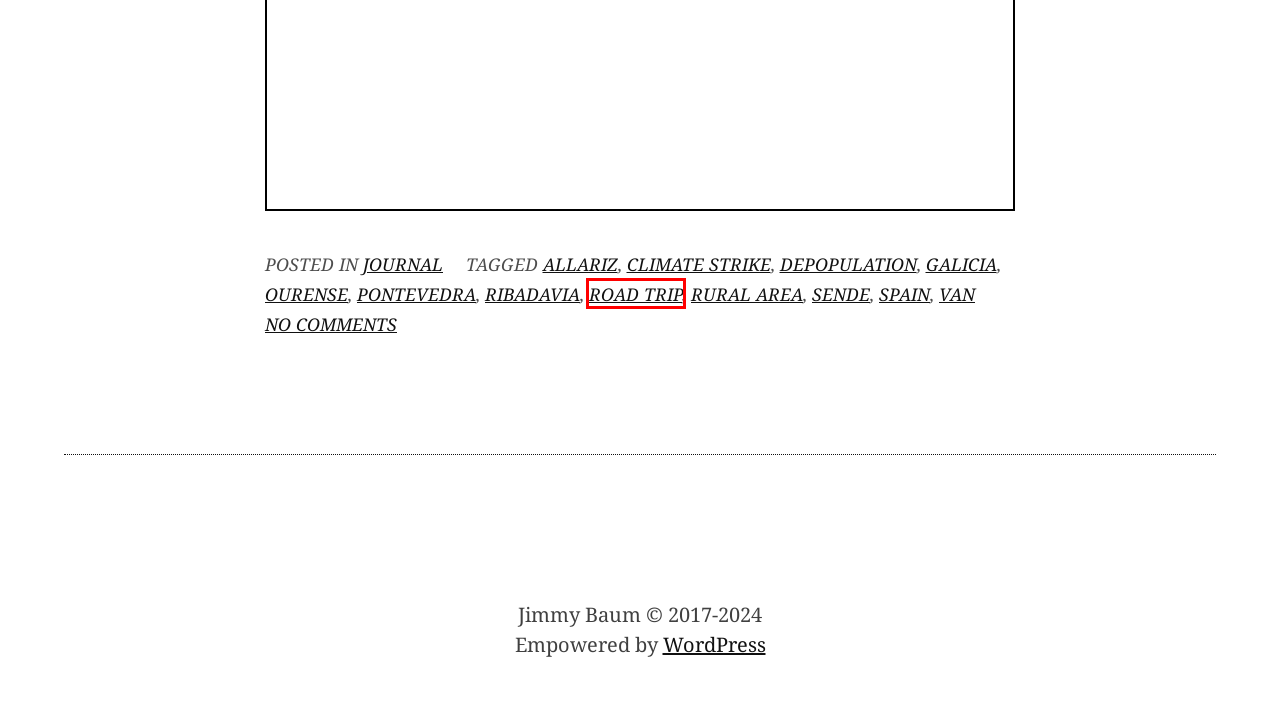You have a screenshot of a webpage with a red bounding box around a UI element. Determine which webpage description best matches the new webpage that results from clicking the element in the bounding box. Here are the candidates:
A. Spain – Among the Stones
B. van – Among the Stones
C. Pontevedra – Among the Stones
D. Ribadavia – Among the Stones
E. climate strike – Among the Stones
F. Simppeli – WordPress theme | WordPress.org
G. Journal – Among the Stones
H. road trip – Among the Stones

H